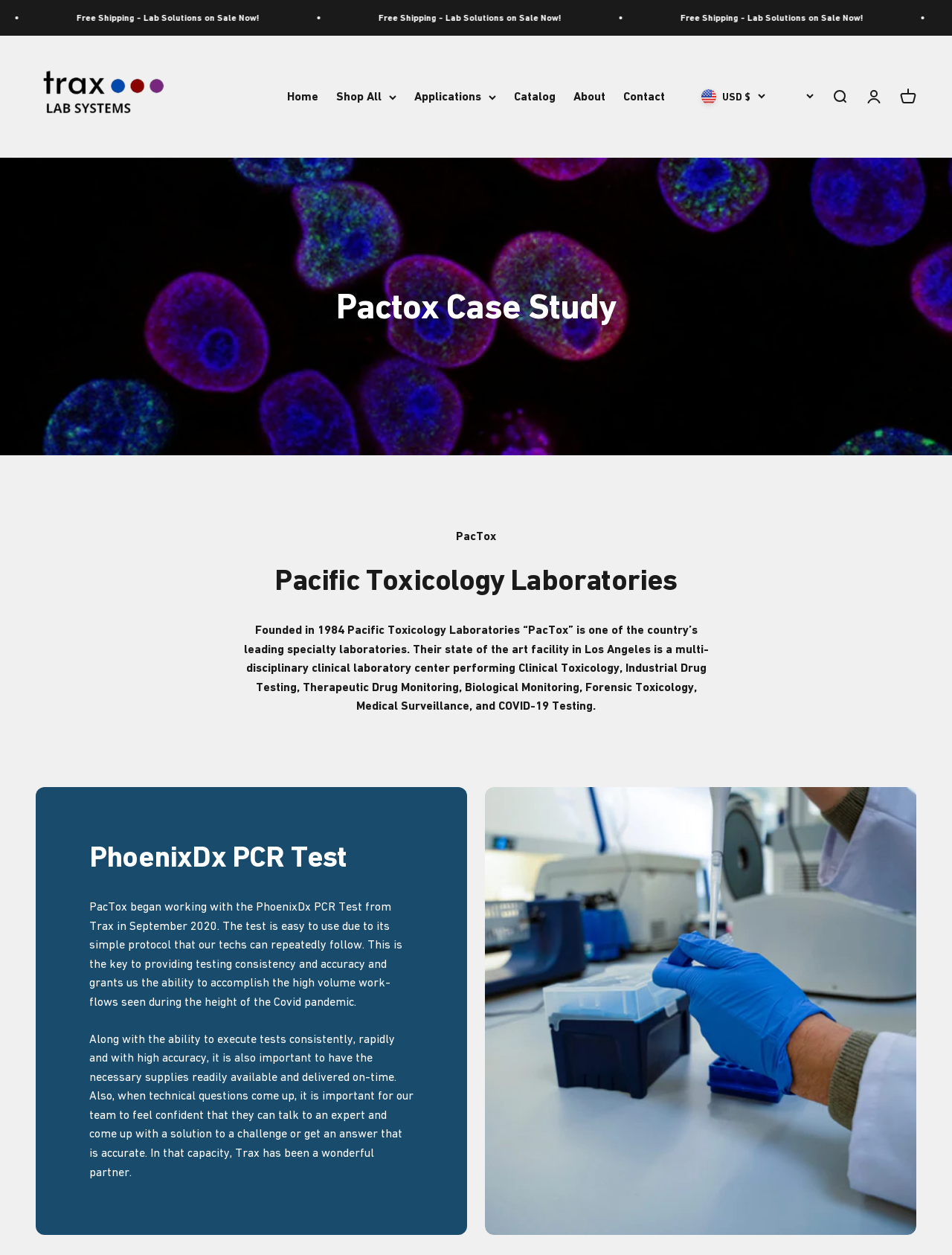What is the purpose of the PhoenixDx PCR Test?
Provide a detailed and extensive answer to the question.

I found the answer by looking at the StaticText element with the text '...and COVID-19 Testing.' which is a part of the group element that contains the case study information. Although the text does not directly state the purpose of the PhoenixDx PCR Test, it is mentioned as one of the services provided by Pacific Toxicology Laboratories, which implies that it is used for COVID-19 testing.